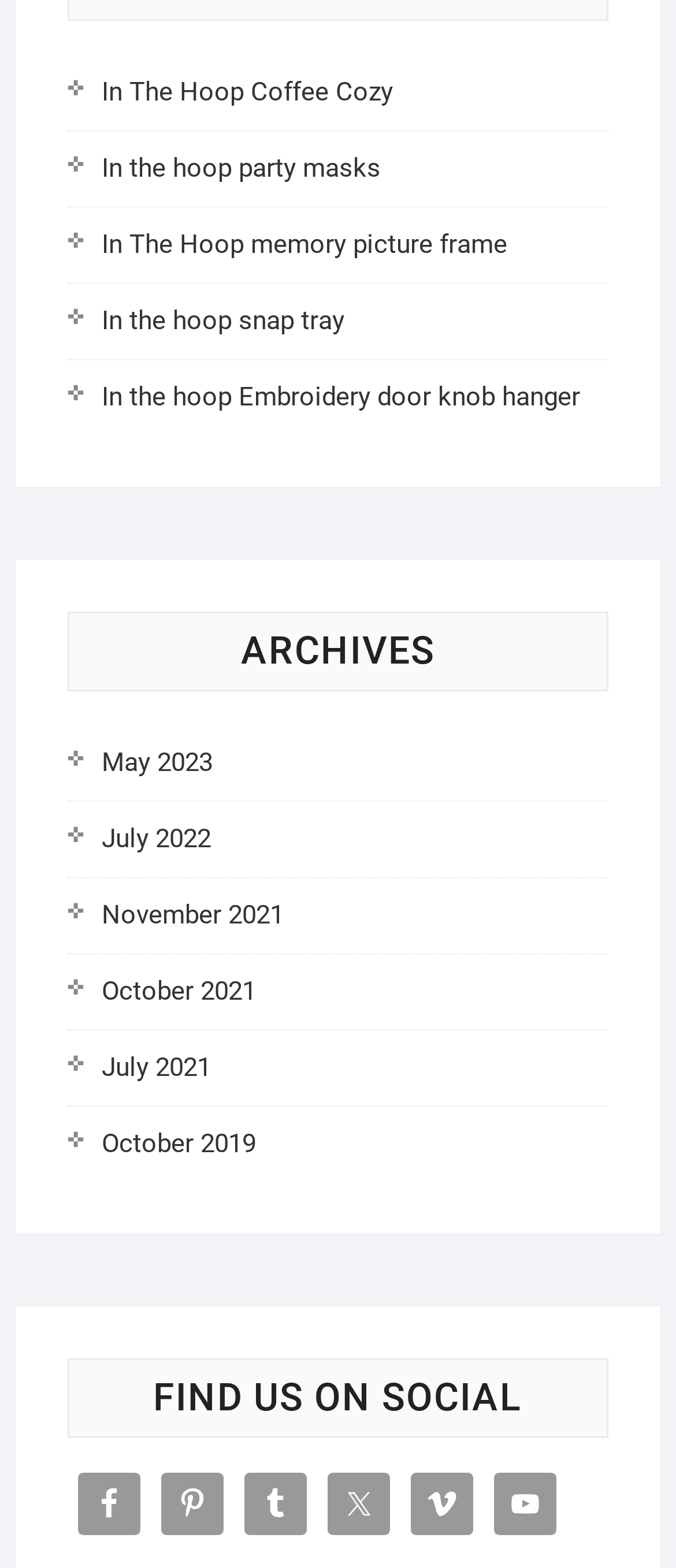For the element described, predict the bounding box coordinates as (top-left x, top-left y, bottom-right x, bottom-right y). All values should be between 0 and 1. Element description: In The Hoop Coffee Cozy

[0.151, 0.048, 0.582, 0.068]